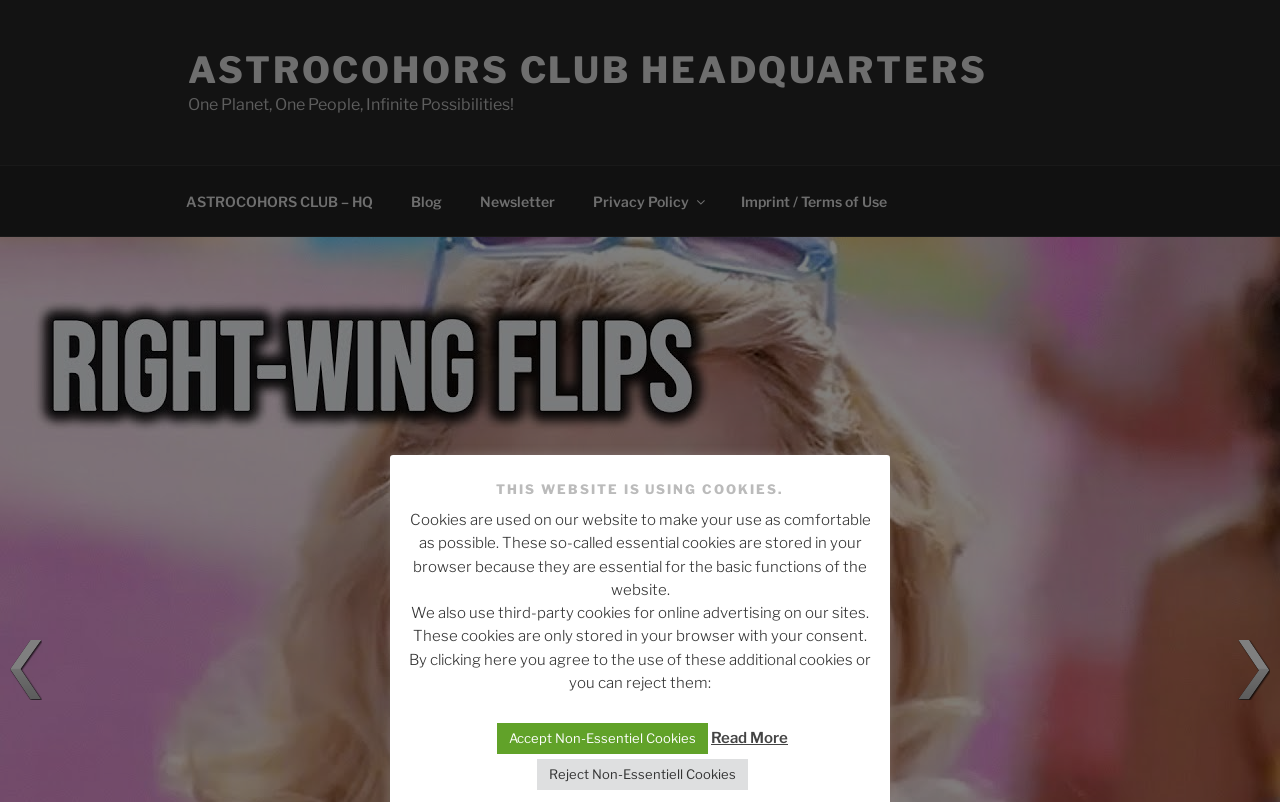Identify the bounding box coordinates for the element that needs to be clicked to fulfill this instruction: "Go to 'LED Solutions Center'". Provide the coordinates in the format of four float numbers between 0 and 1: [left, top, right, bottom].

None